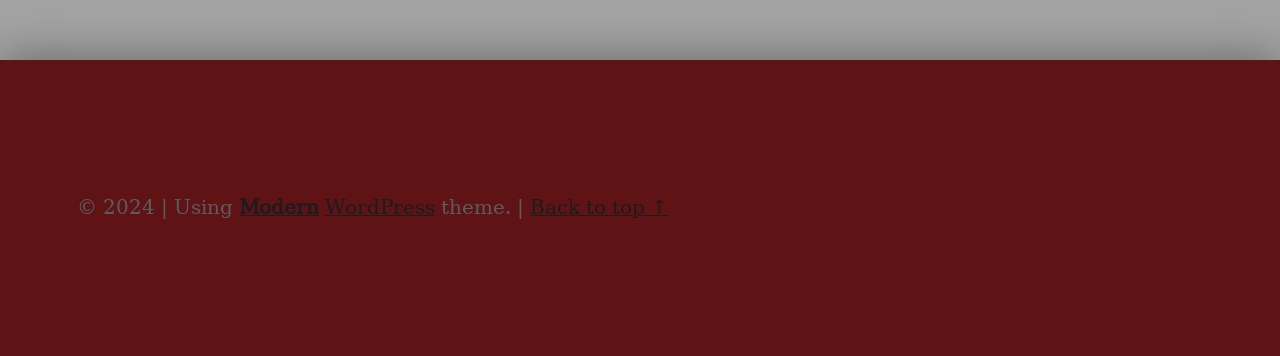What is the theme type?
Using the image as a reference, give a one-word or short phrase answer.

Modern WordPress